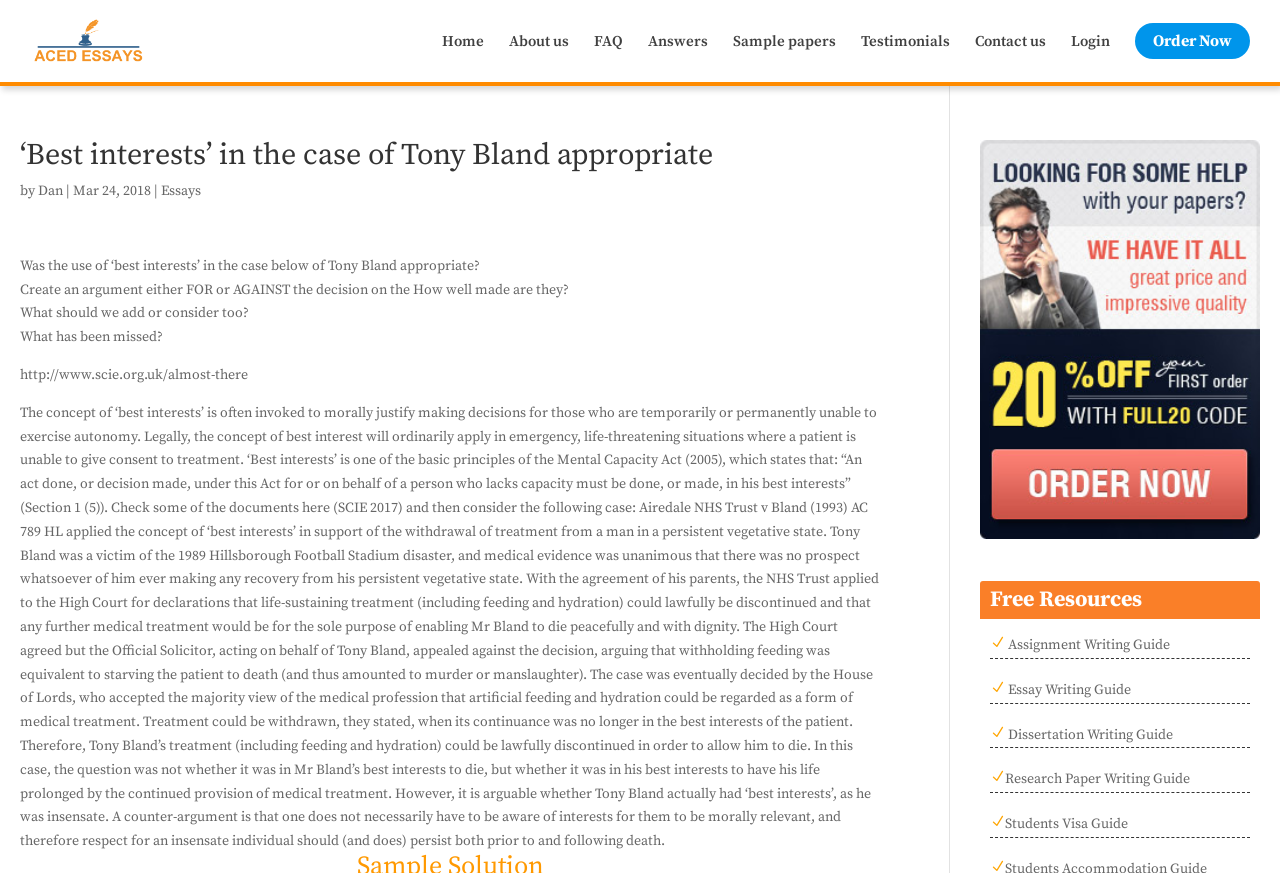What is the year of the Hillsborough Football Stadium disaster?
Using the picture, provide a one-word or short phrase answer.

1989